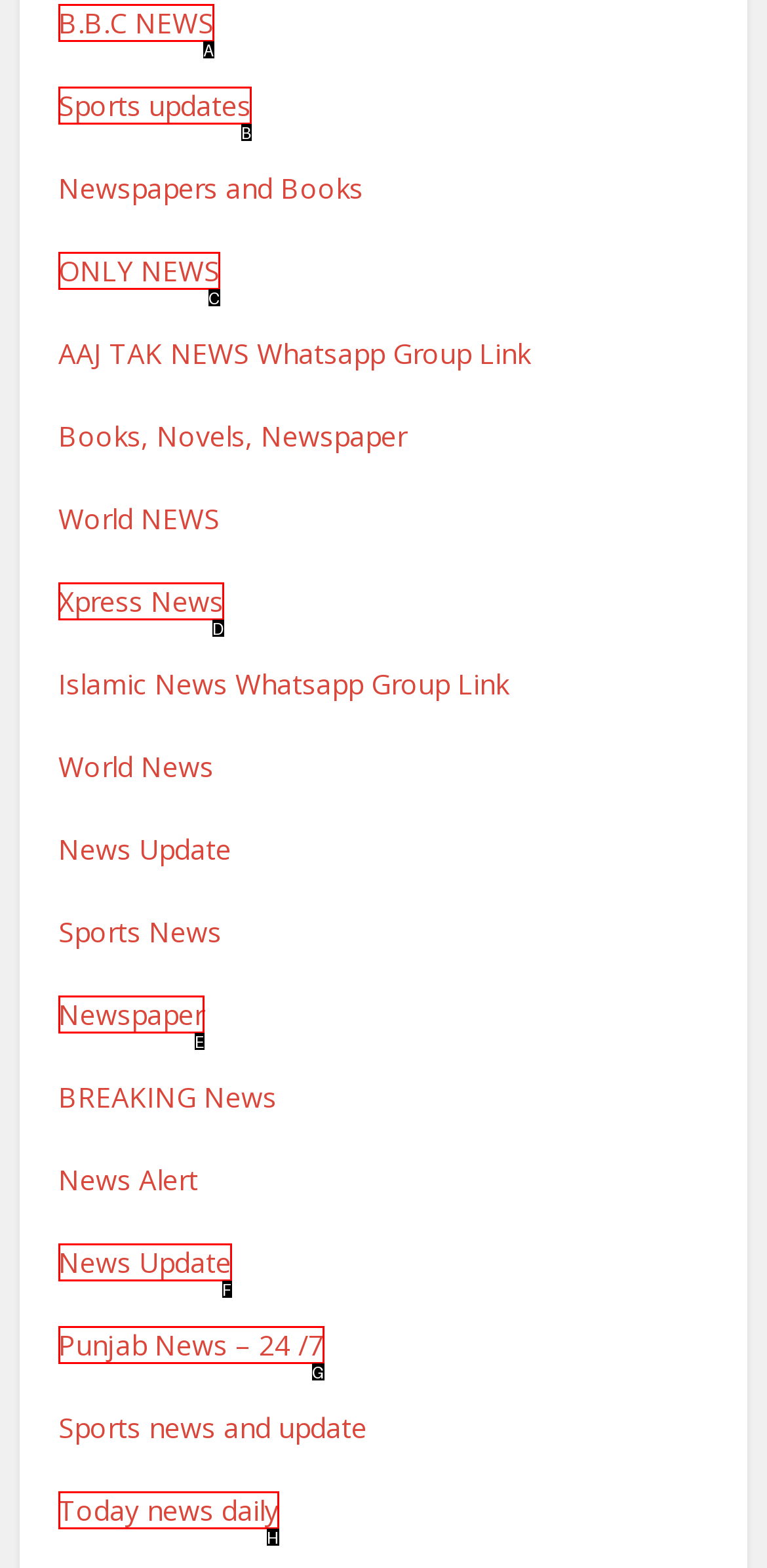Identify the HTML element that corresponds to the description: ParisInterior
Provide the letter of the matching option from the given choices directly.

None